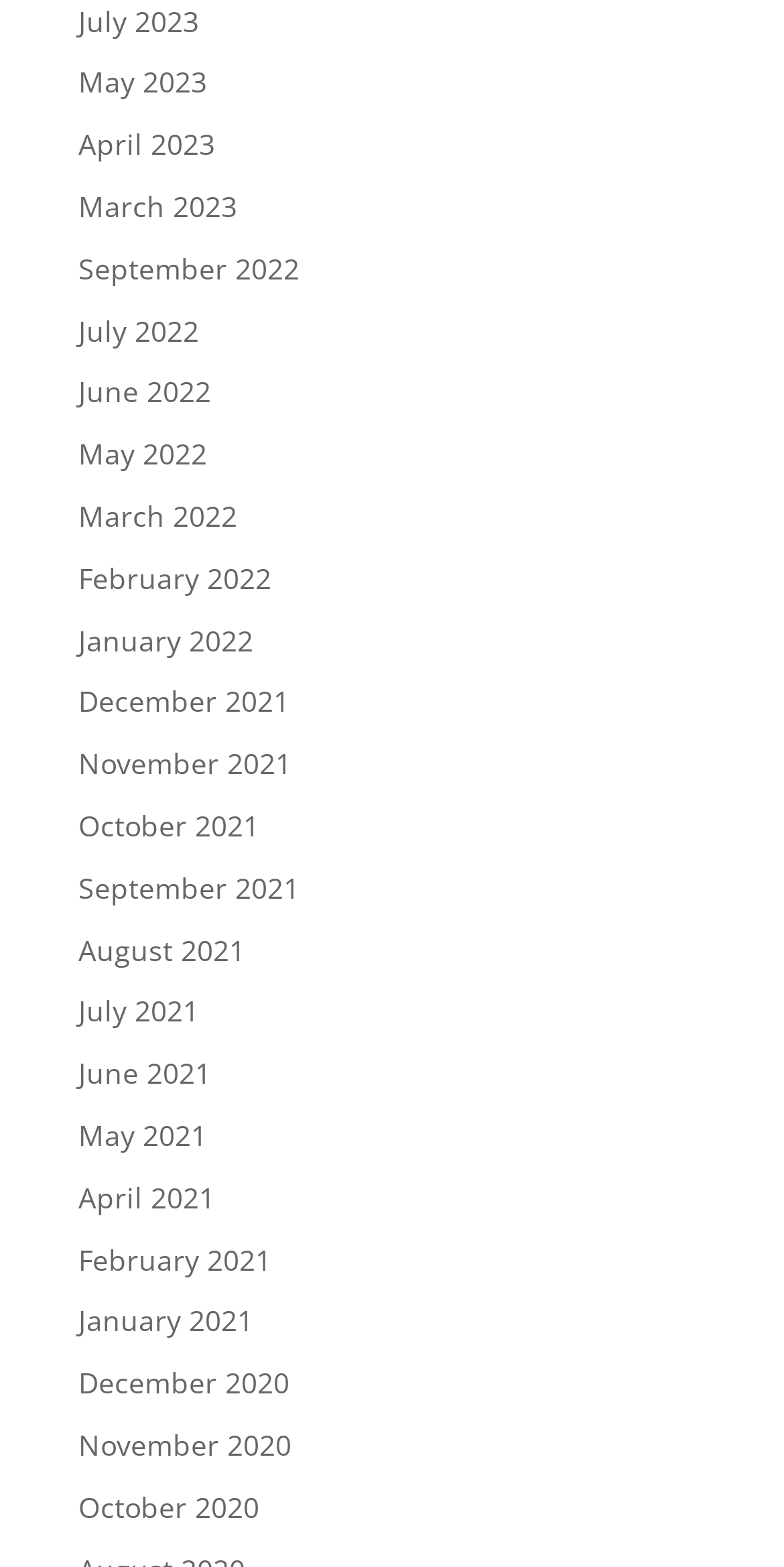Please specify the bounding box coordinates in the format (top-left x, top-left y, bottom-right x, bottom-right y), with values ranging from 0 to 1. Identify the bounding box for the UI component described as follows: July 2022

[0.1, 0.198, 0.254, 0.223]